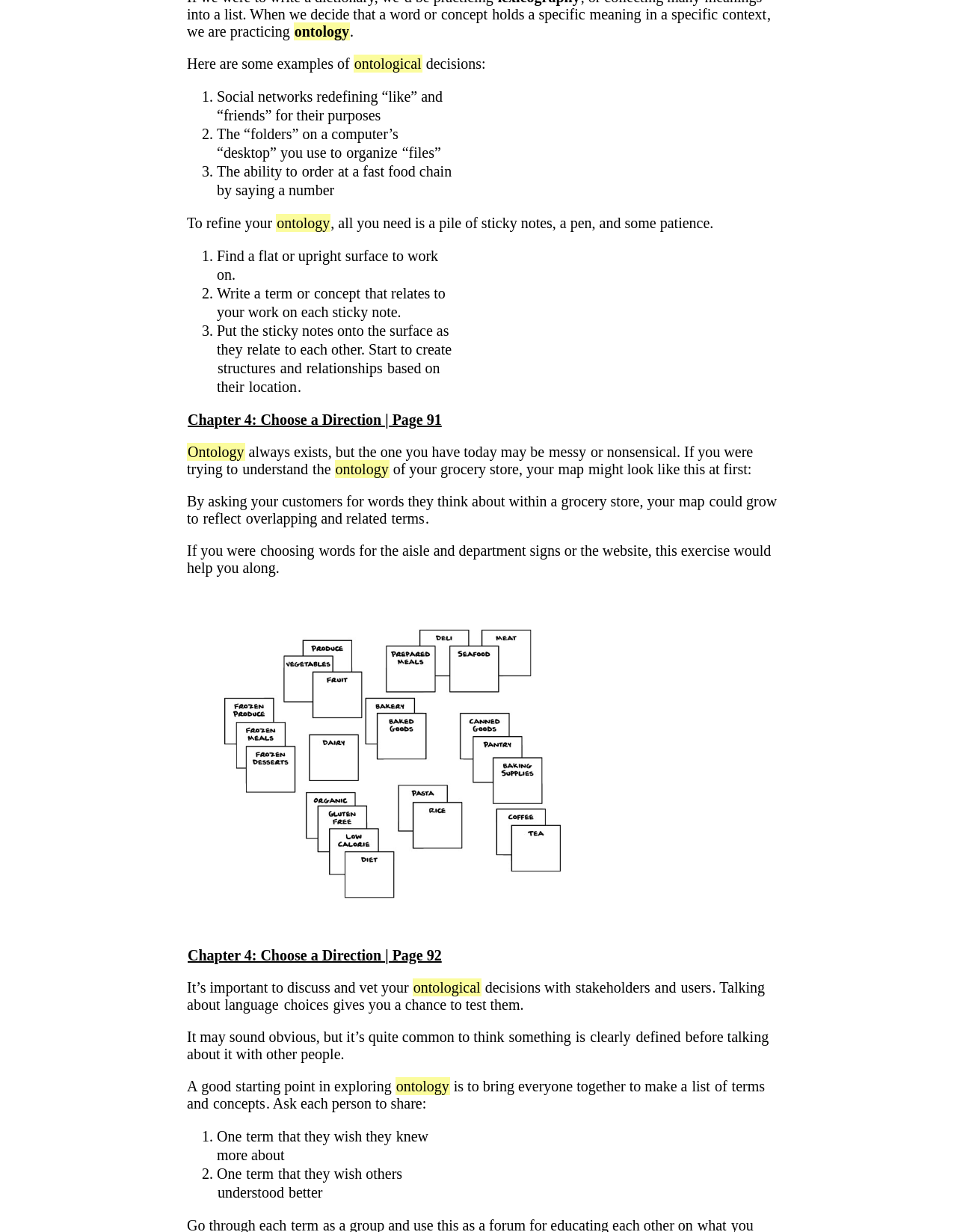Determine the bounding box coordinates for the UI element with the following description: "something". The coordinates should be four float numbers between 0 and 1, represented as [left, top, right, bottom].

[0.531, 0.834, 0.597, 0.849]